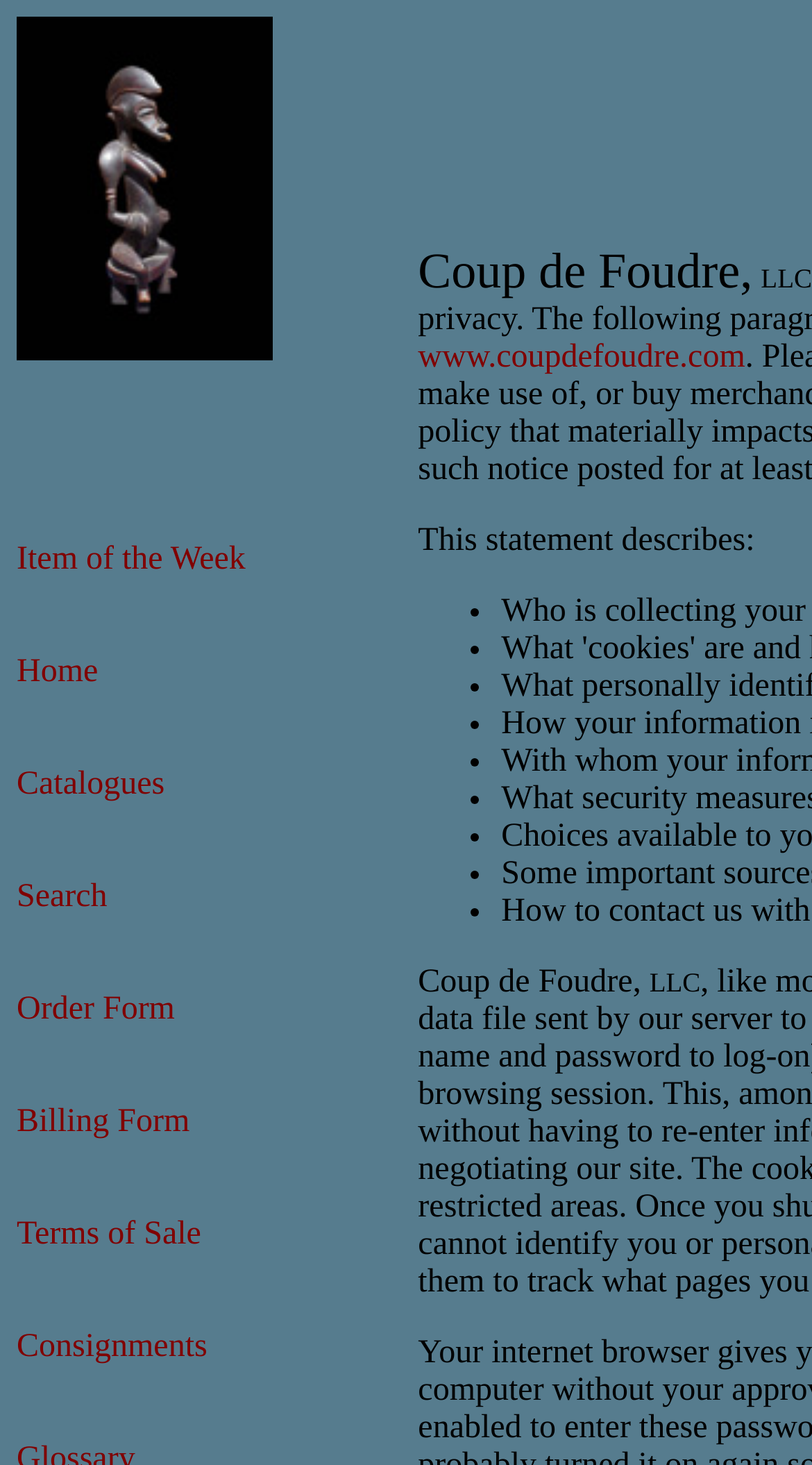Please find the bounding box coordinates of the element that you should click to achieve the following instruction: "browse Catalogues". The coordinates should be presented as four float numbers between 0 and 1: [left, top, right, bottom].

[0.021, 0.523, 0.203, 0.547]